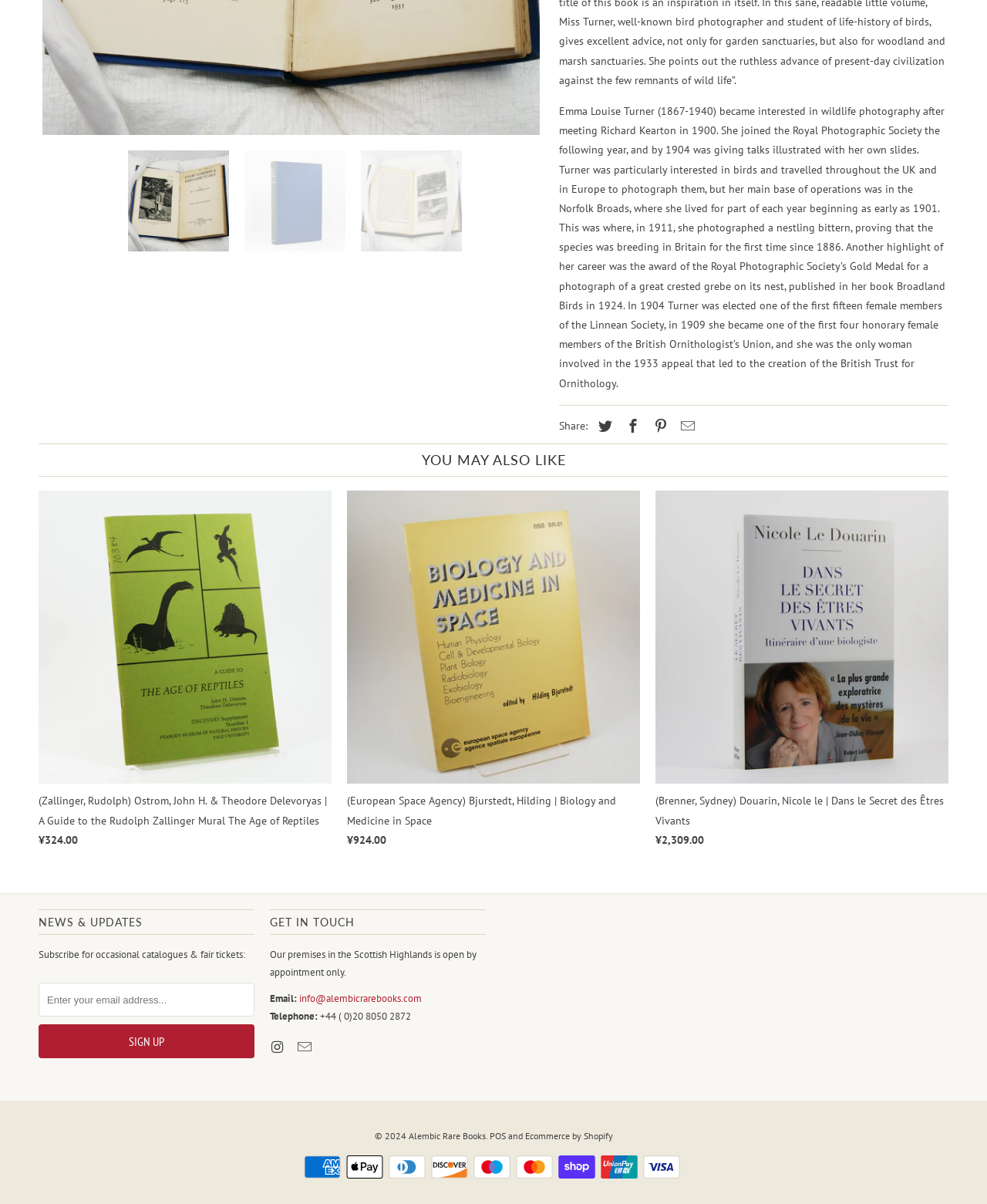Locate the bounding box for the described UI element: "info@alembicrarebooks.com". Ensure the coordinates are four float numbers between 0 and 1, formatted as [left, top, right, bottom].

[0.303, 0.824, 0.427, 0.835]